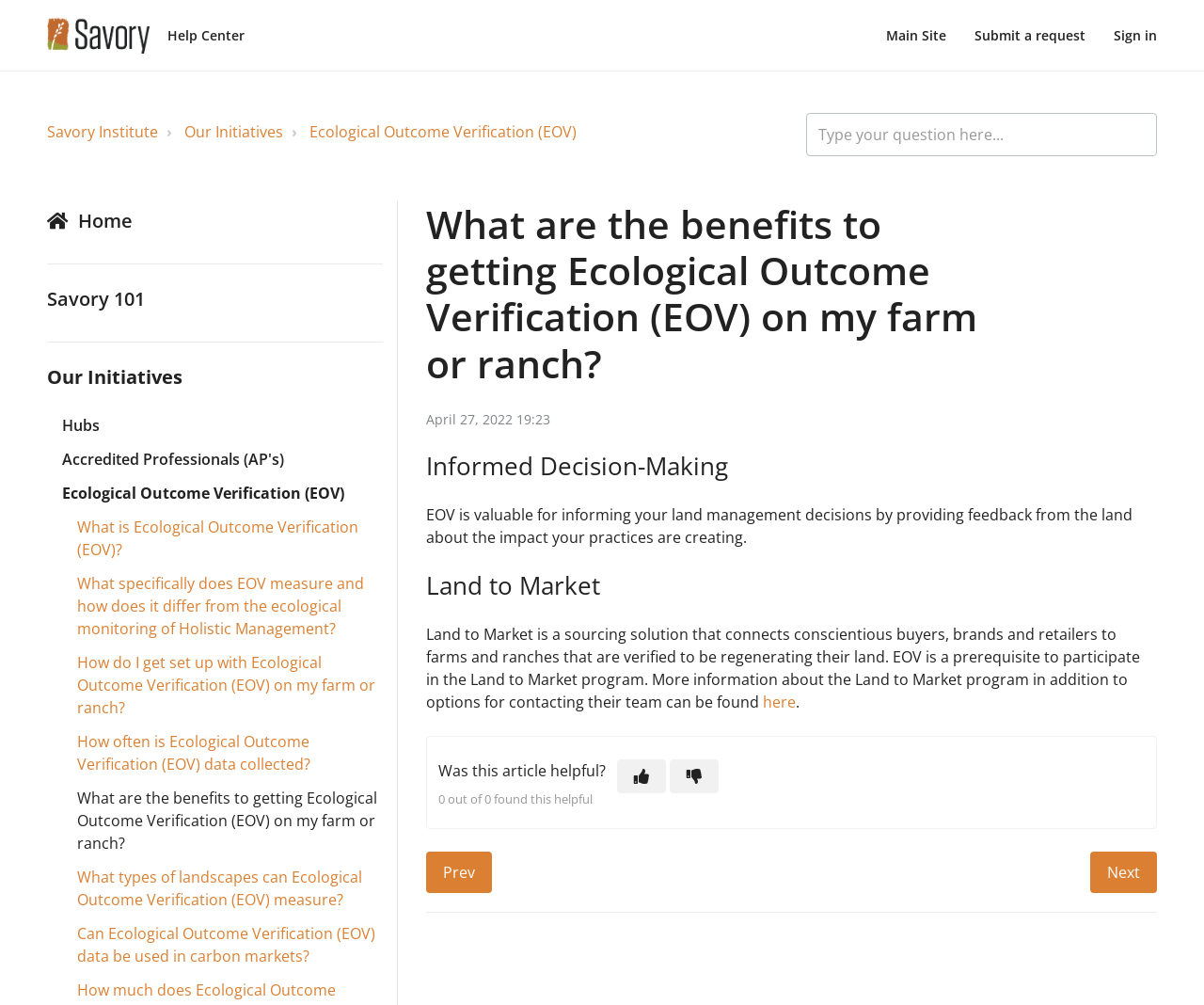Give a detailed account of the webpage.

This webpage is about the benefits of getting Ecological Outcome Verification (EOV) on a farm or ranch. At the top, there is a logo and a navigation menu with links to the main site, help center, and sign-in options. Below the navigation menu, there is a search bar where users can type their questions.

The main content of the page is divided into two sections. On the left, there is a list of links to related topics, including "What is Ecological Outcome Verification (EOV)?" and "How do I get set up with Ecological Outcome Verification (EOV) on my farm or ranch?".

On the right, there is an article with a heading "What are the benefits to getting Ecological Outcome Verification (EOV) on my farm or ranch?" and a timestamp indicating when the article was published. The article is divided into three sections: "Informed Decision-Making", "Land to Market", and a footer section.

In the "Informed Decision-Making" section, there is a paragraph of text explaining how EOV provides feedback from the land about the impact of farming practices. In the "Land to Market" section, there is a paragraph of text explaining that Land to Market is a sourcing solution that connects buyers to farms and ranches that are verified to be regenerating their land, and that EOV is a prerequisite to participate in the program. There is also a link to find more information about the program.

At the bottom of the page, there is a footer section with a question "Was this article helpful?" and two buttons to rate the article. There are also links to previous and next articles.